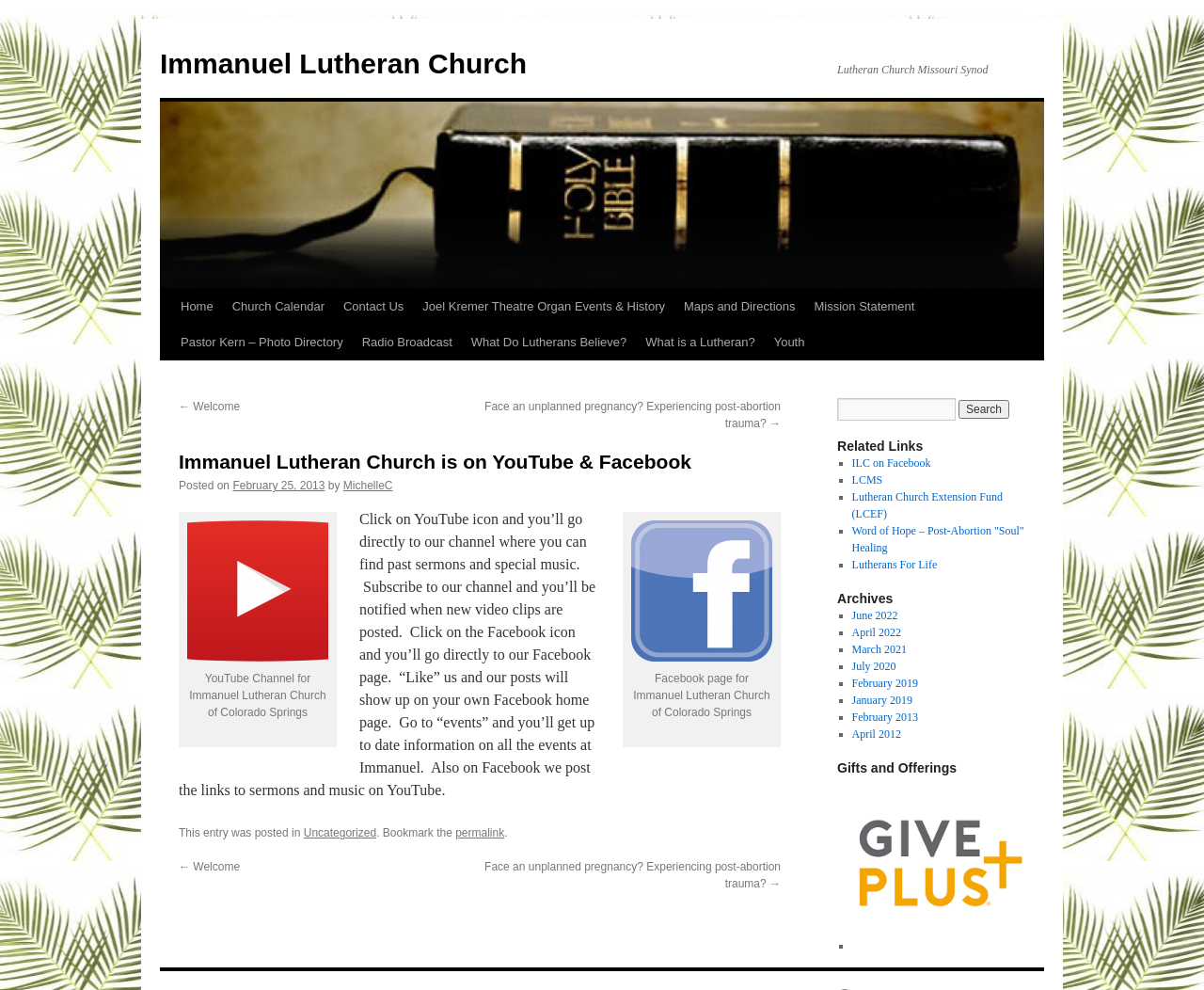What is the name of the Facebook page?
Based on the image, answer the question in a detailed manner.

I found the Facebook icon on the webpage, which is described as 'Facebook page for Immanuel Lutheran Church of Colorado Springs'. This suggests that the name of the Facebook page is Immanuel Lutheran Church of Colorado Springs.